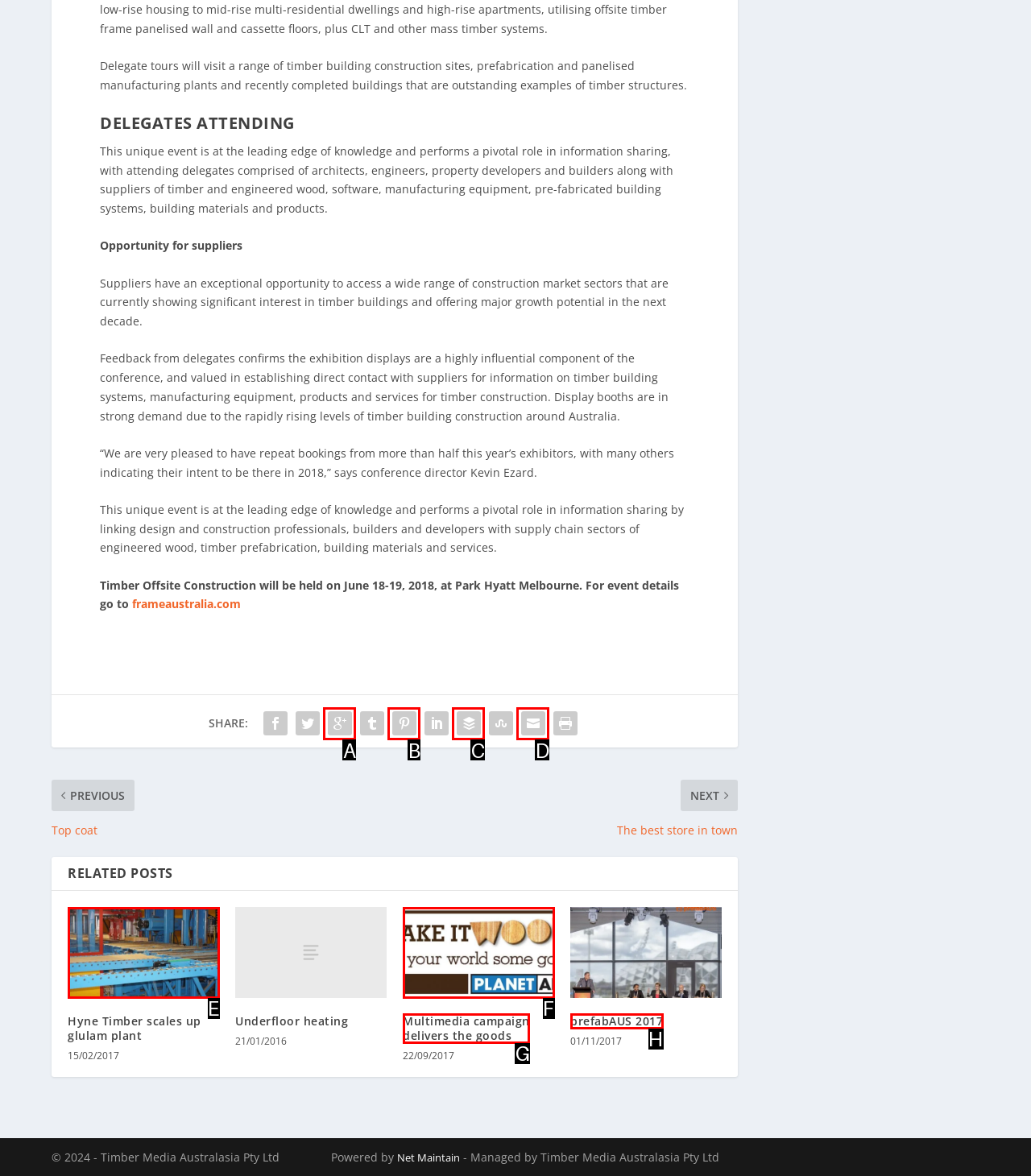Find the option that best fits the description: title="Multimedia campaign delivers the goods". Answer with the letter of the option.

F